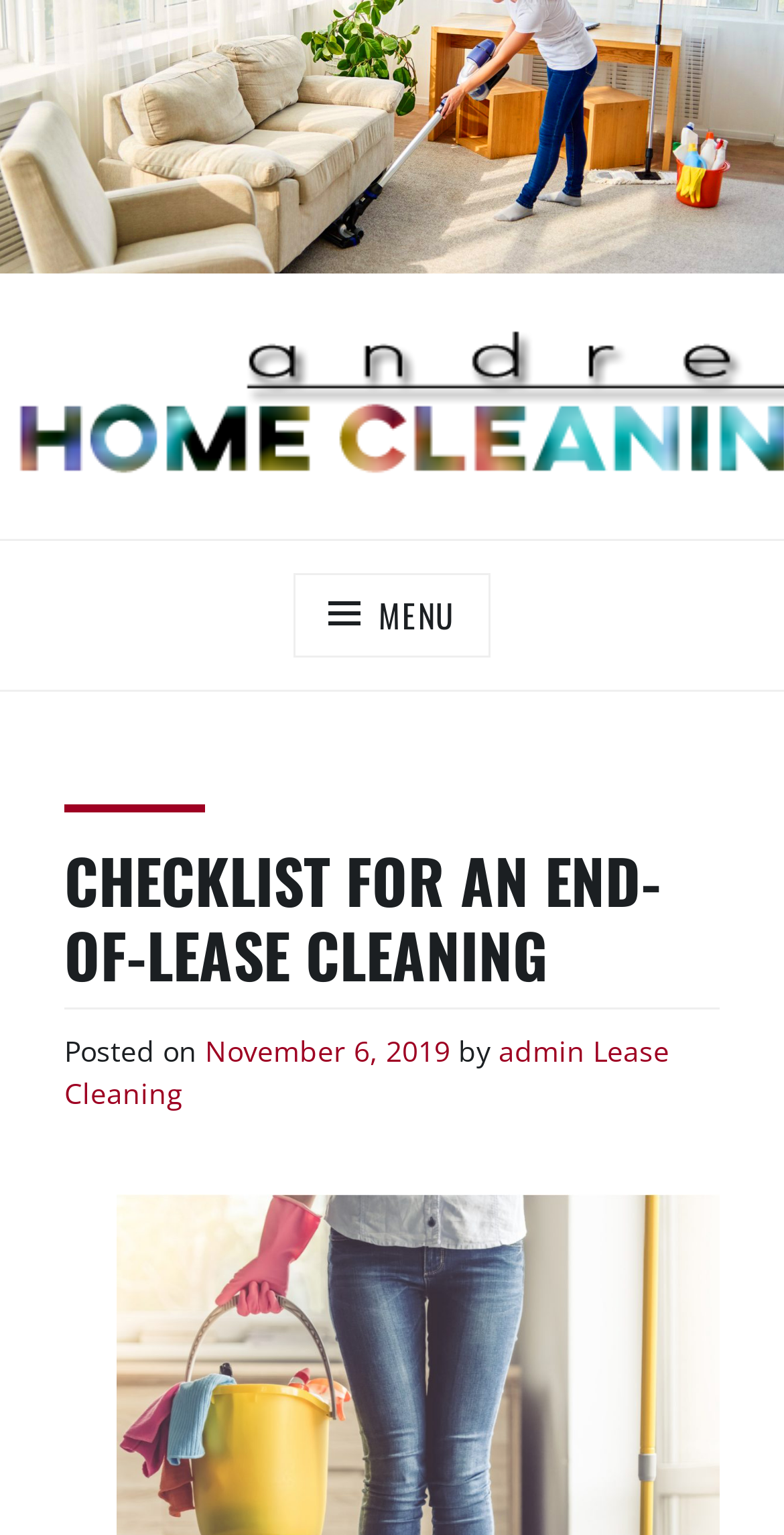Describe the webpage meticulously, covering all significant aspects.

The webpage is about a checklist for end-of-lease cleaning, as indicated by the title "Checklist for an End-of-Lease Cleaning" at the top of the page. Below the title, there is a link to the homepage of "Andrea's Home Cleaning Guide" and a brief description of the website, "DIY Home Cleaning Methods & Tutorials". 

On the top right corner, there is a navigation menu labeled "Top Menu" with a button that can be expanded to reveal more options. 

The main content of the webpage is divided into sections, with a prominent heading "CHECKLIST FOR AN END-OF-LEASE CLEANING" in the middle of the page. Below the heading, there is a section that displays the posting date, "November 6, 2019", and the author, "admin", along with a link to a category "Lease Cleaning".